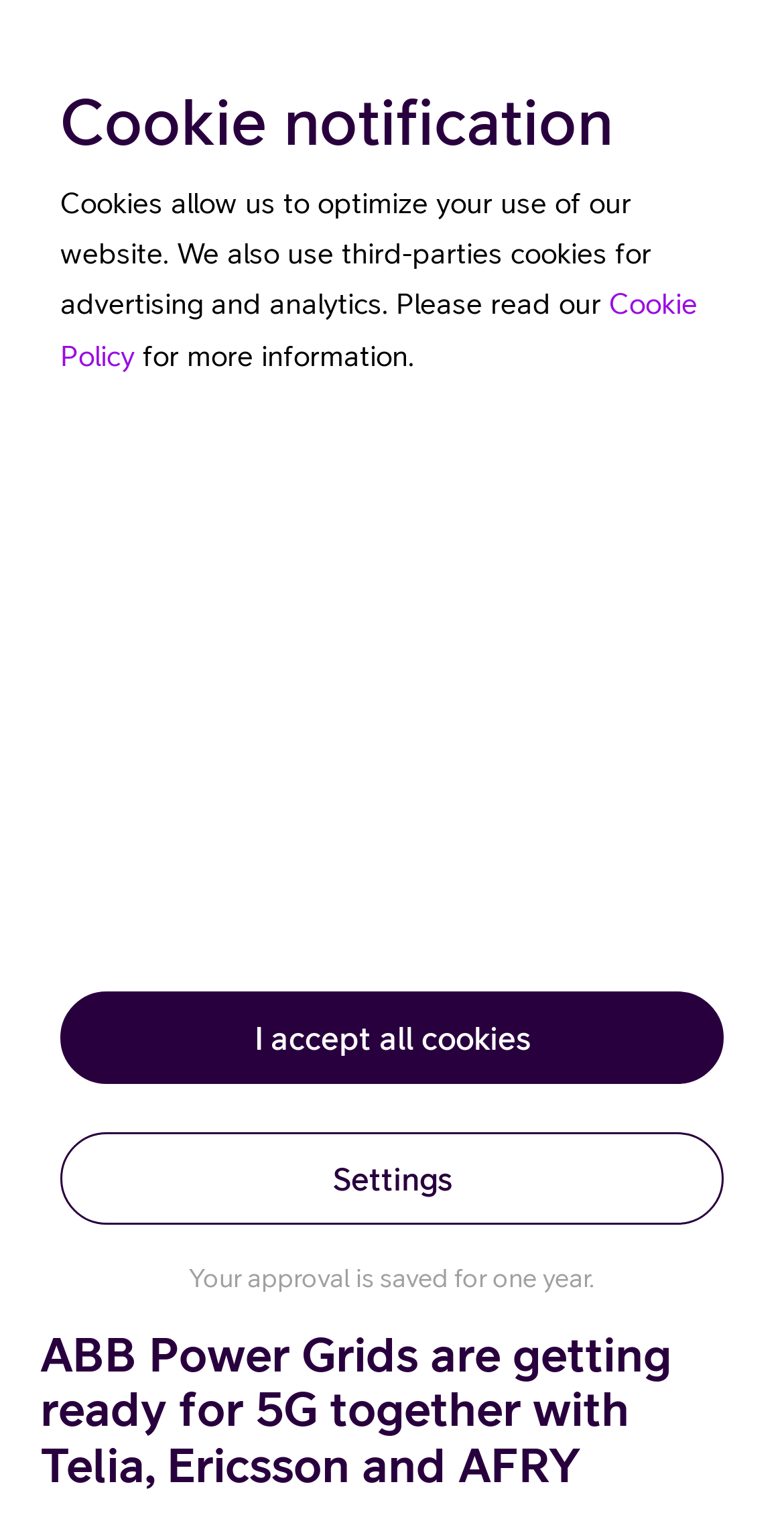Find the bounding box coordinates for the area that should be clicked to accomplish the instruction: "Click the Telia logo".

[0.051, 0.016, 0.346, 0.08]